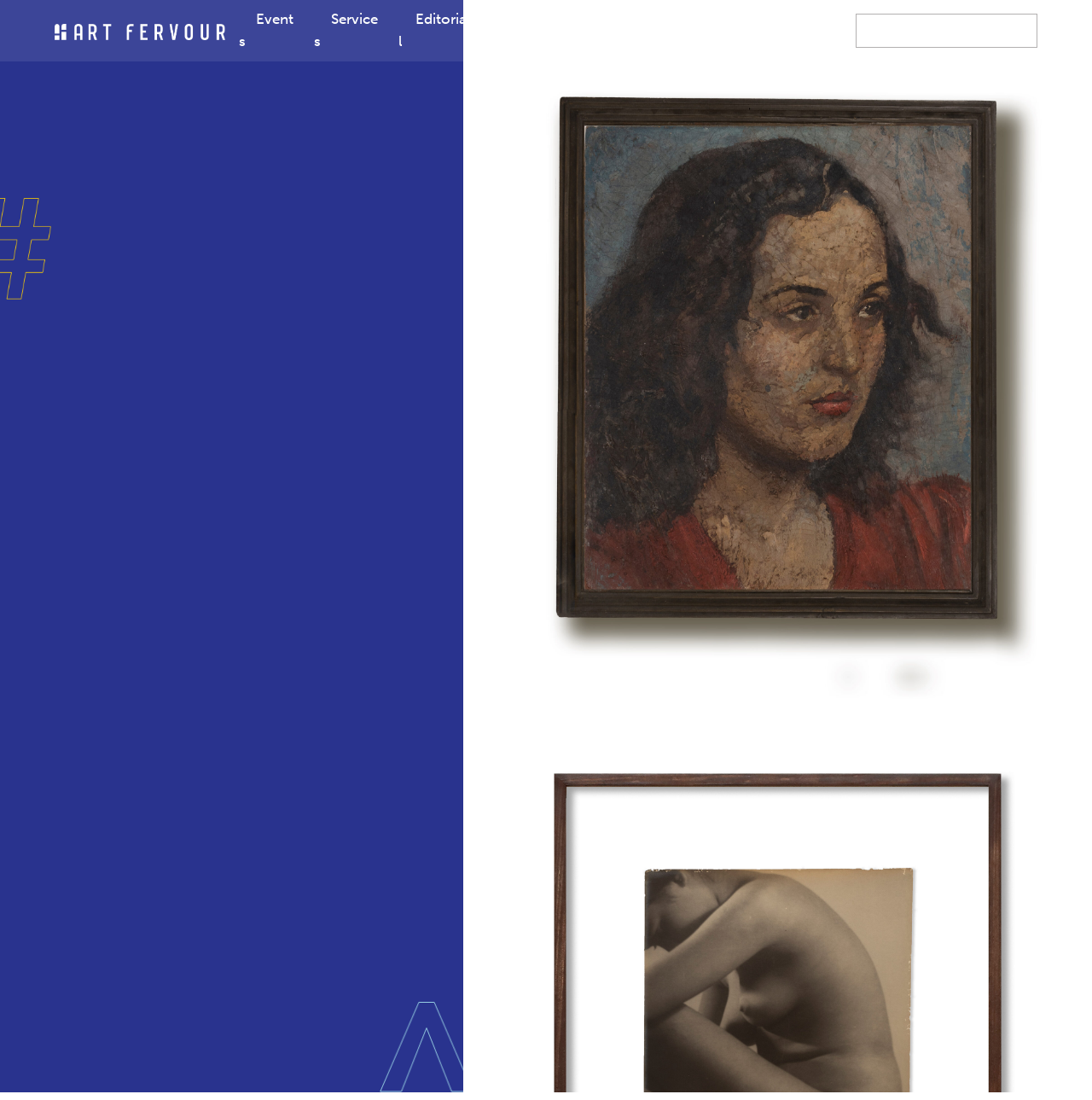Identify the bounding box for the described UI element: "parent_node: Search for: name="s"".

[0.783, 0.012, 0.95, 0.043]